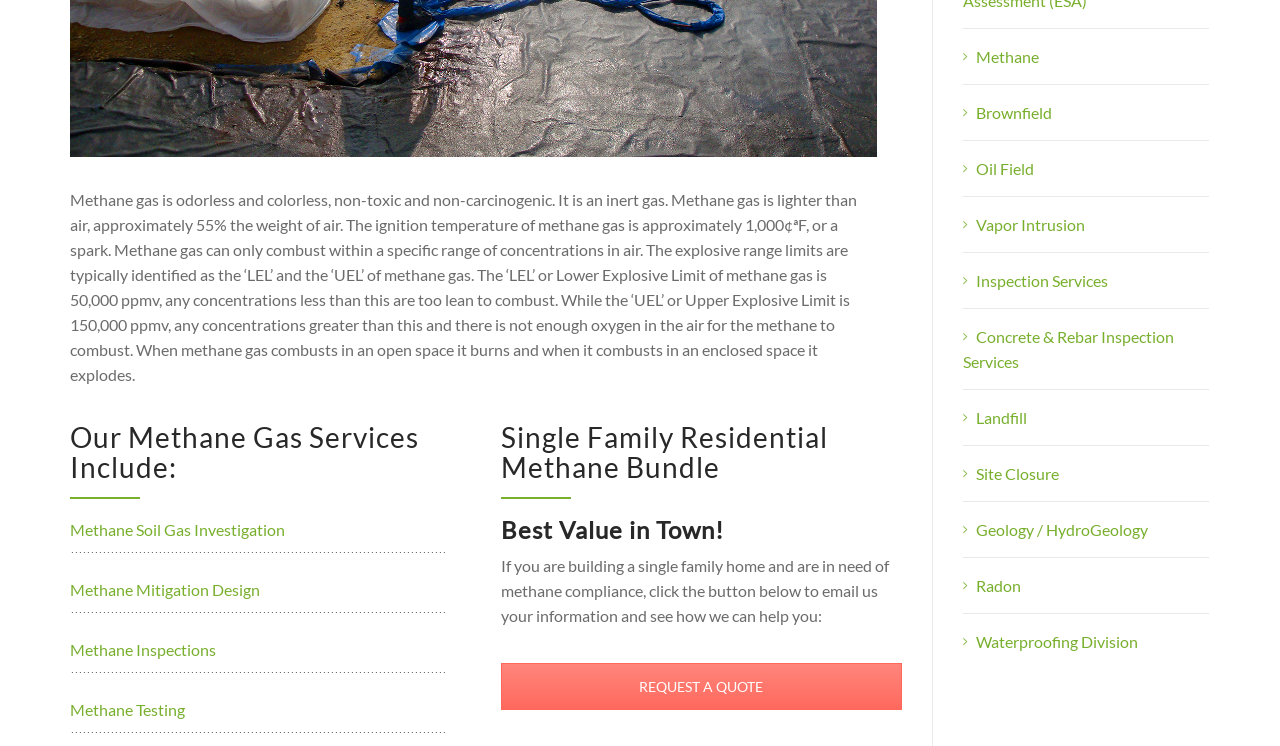Provide the bounding box coordinates of the HTML element this sentence describes: "REQUEST A QUOTE". The bounding box coordinates consist of four float numbers between 0 and 1, i.e., [left, top, right, bottom].

[0.391, 0.889, 0.704, 0.952]